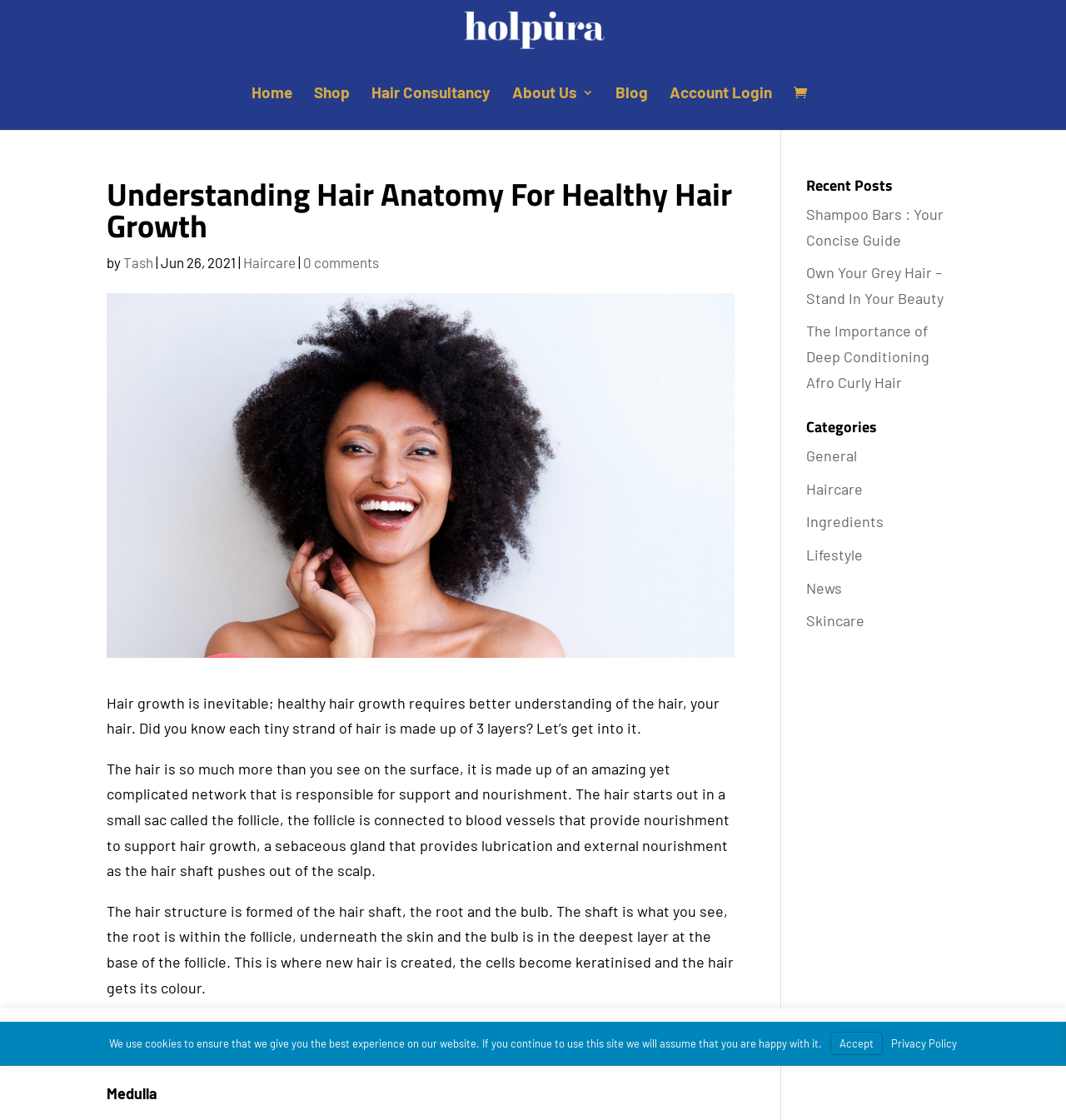What is the name of the company or brand associated with this website?
Refer to the image and give a detailed answer to the question.

The website's title and navigation menu indicate that the website is associated with Holpura, a plant-based haircare and skincare brand.